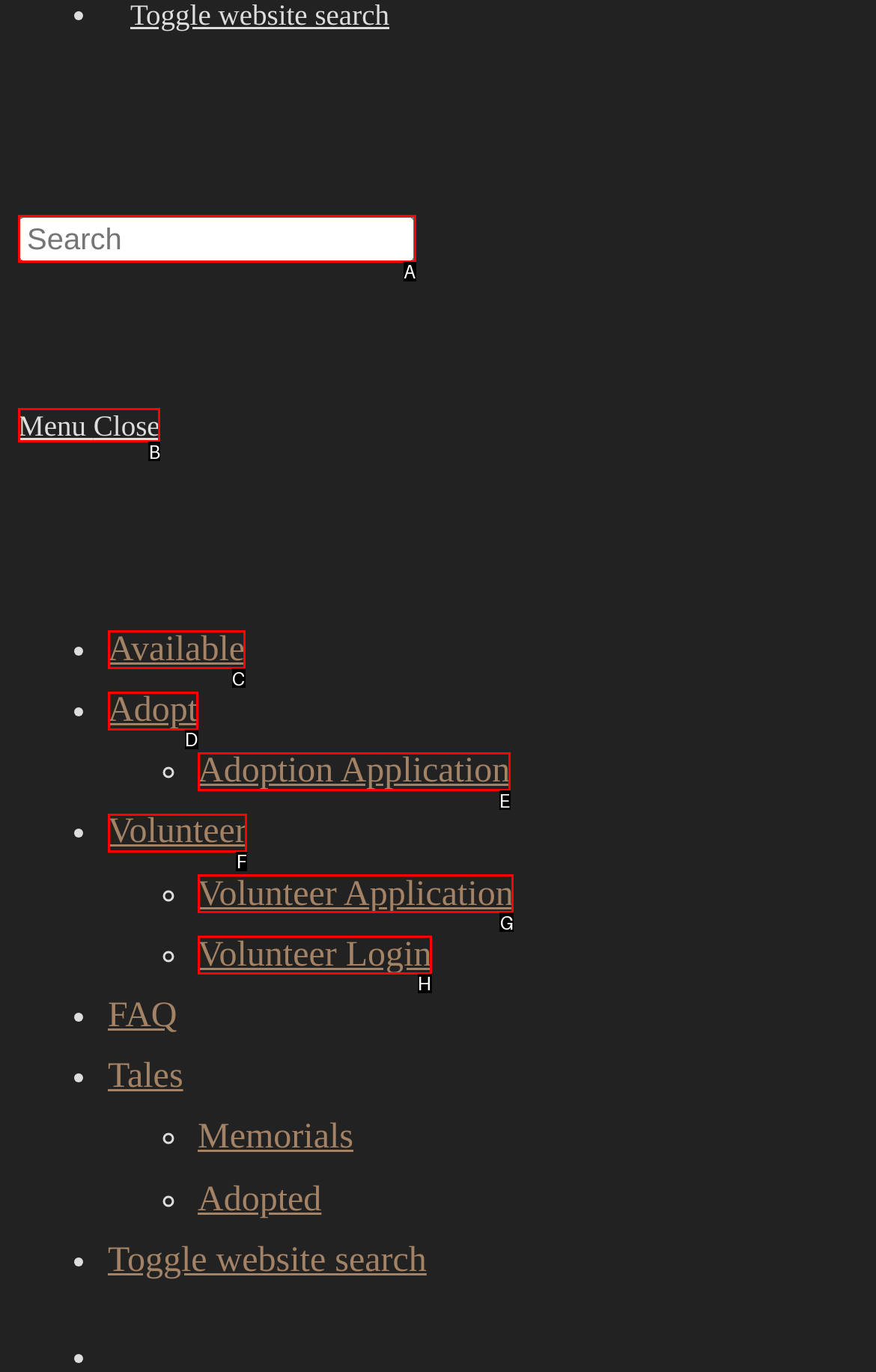Pick the HTML element that corresponds to the description: Adoption Application
Answer with the letter of the correct option from the given choices directly.

E